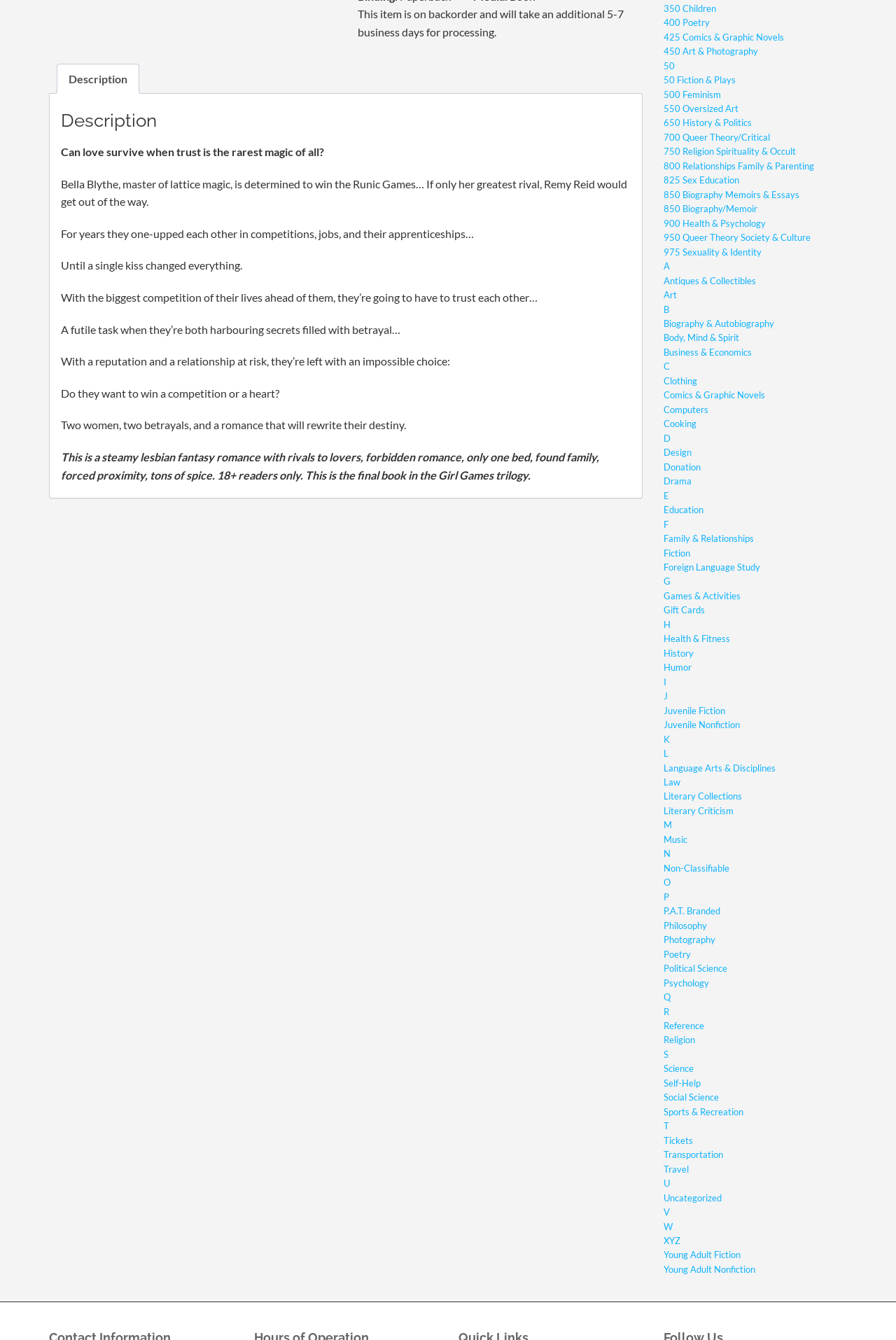Using the description "Antiques & Collectibles", predict the bounding box of the relevant HTML element.

[0.74, 0.205, 0.843, 0.213]